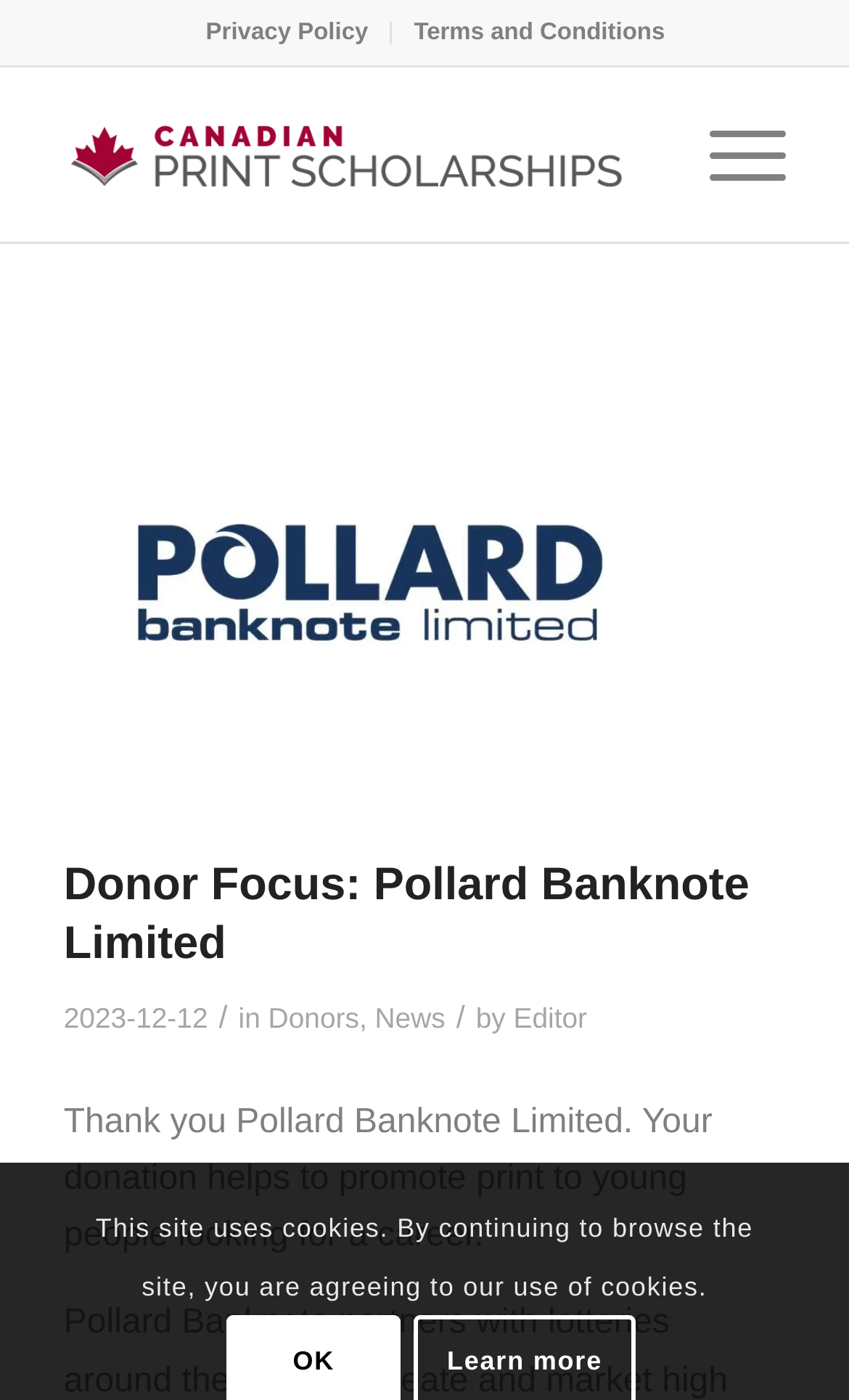What is the date of the webpage?
Identify the answer in the screenshot and reply with a single word or phrase.

2023-12-12